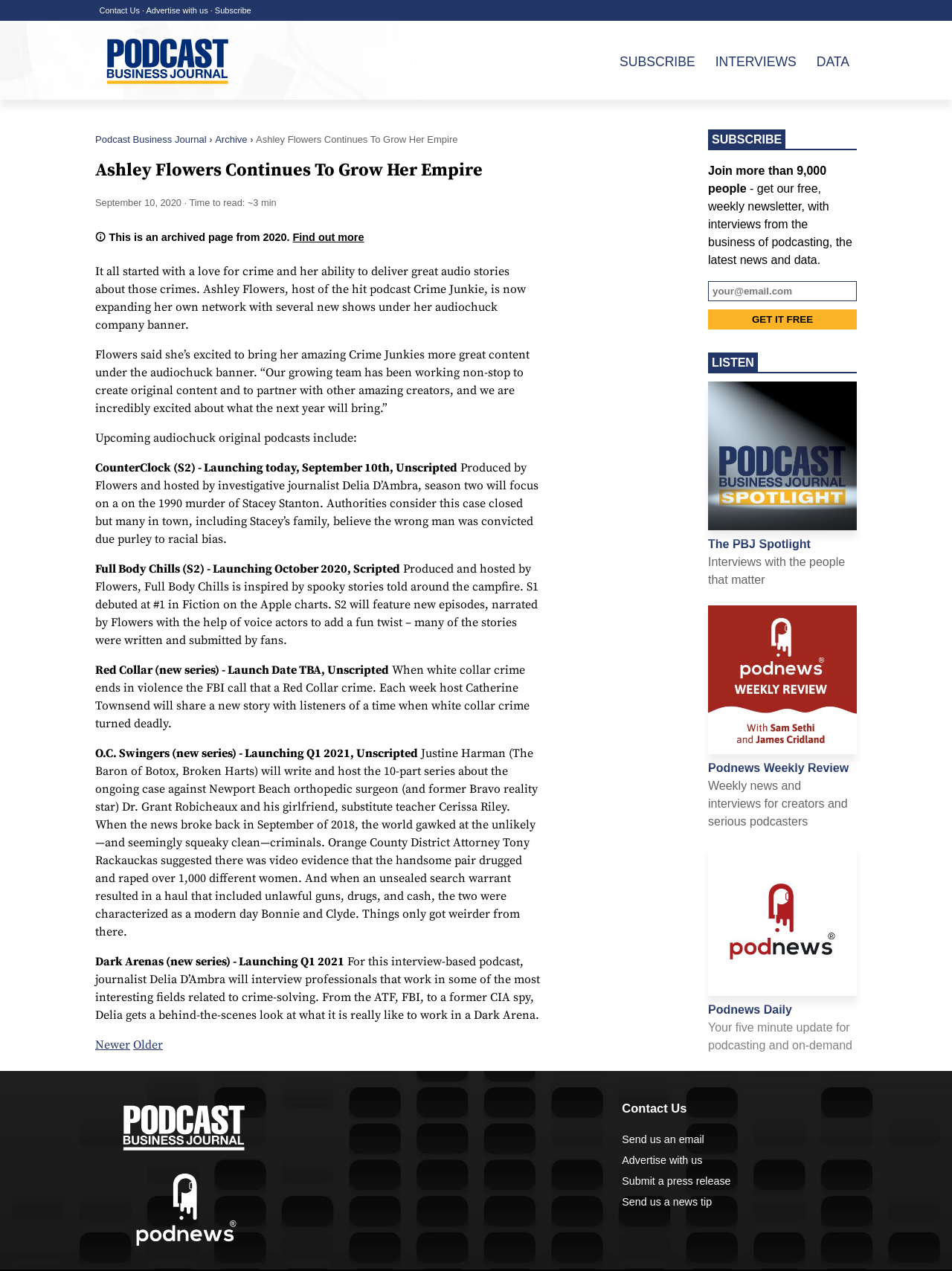Kindly determine the bounding box coordinates of the area that needs to be clicked to fulfill this instruction: "Read the article about Ashley Flowers".

[0.1, 0.127, 0.705, 0.141]